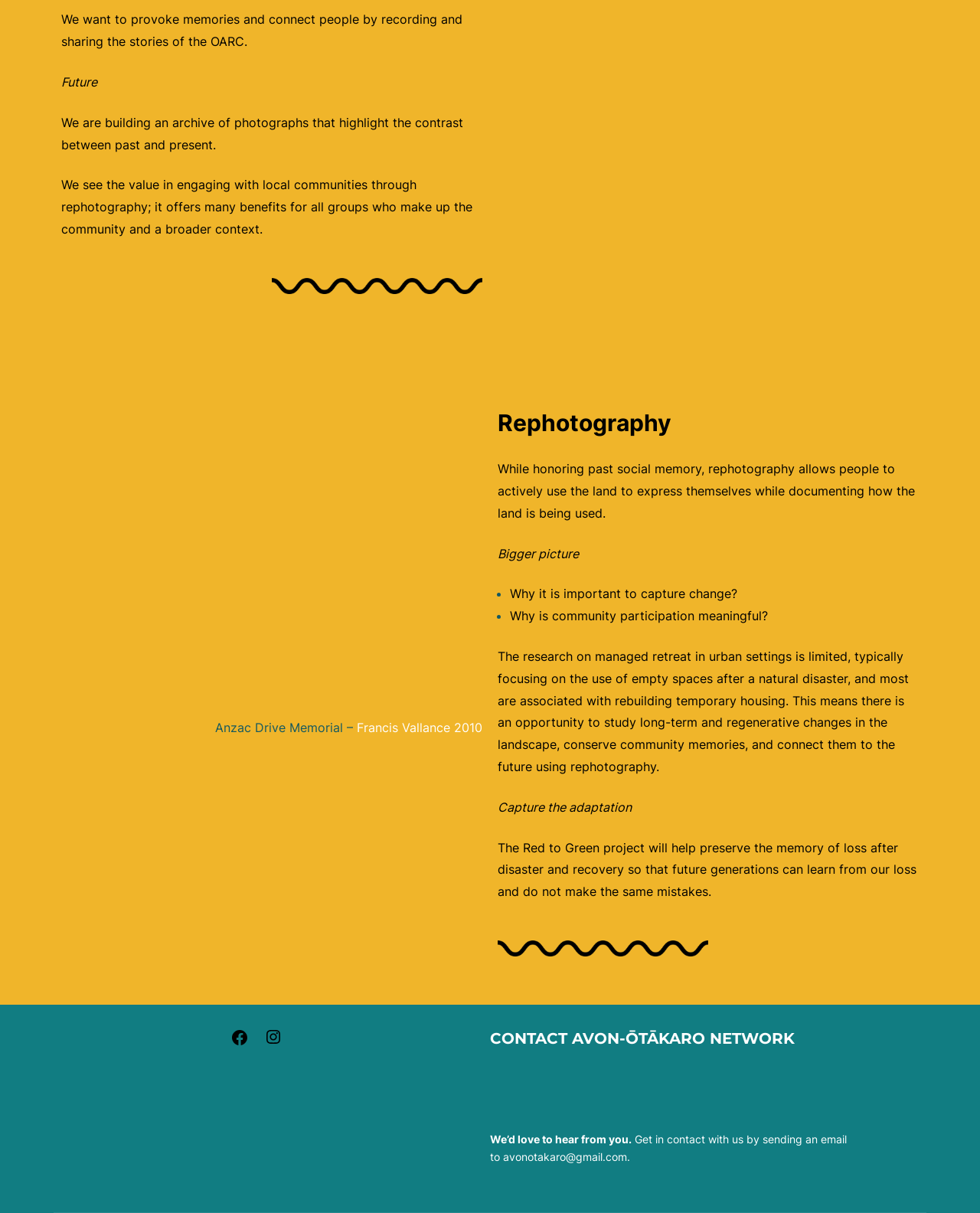What is the main purpose of the OARC?
Based on the image, respond with a single word or phrase.

Recording and sharing stories